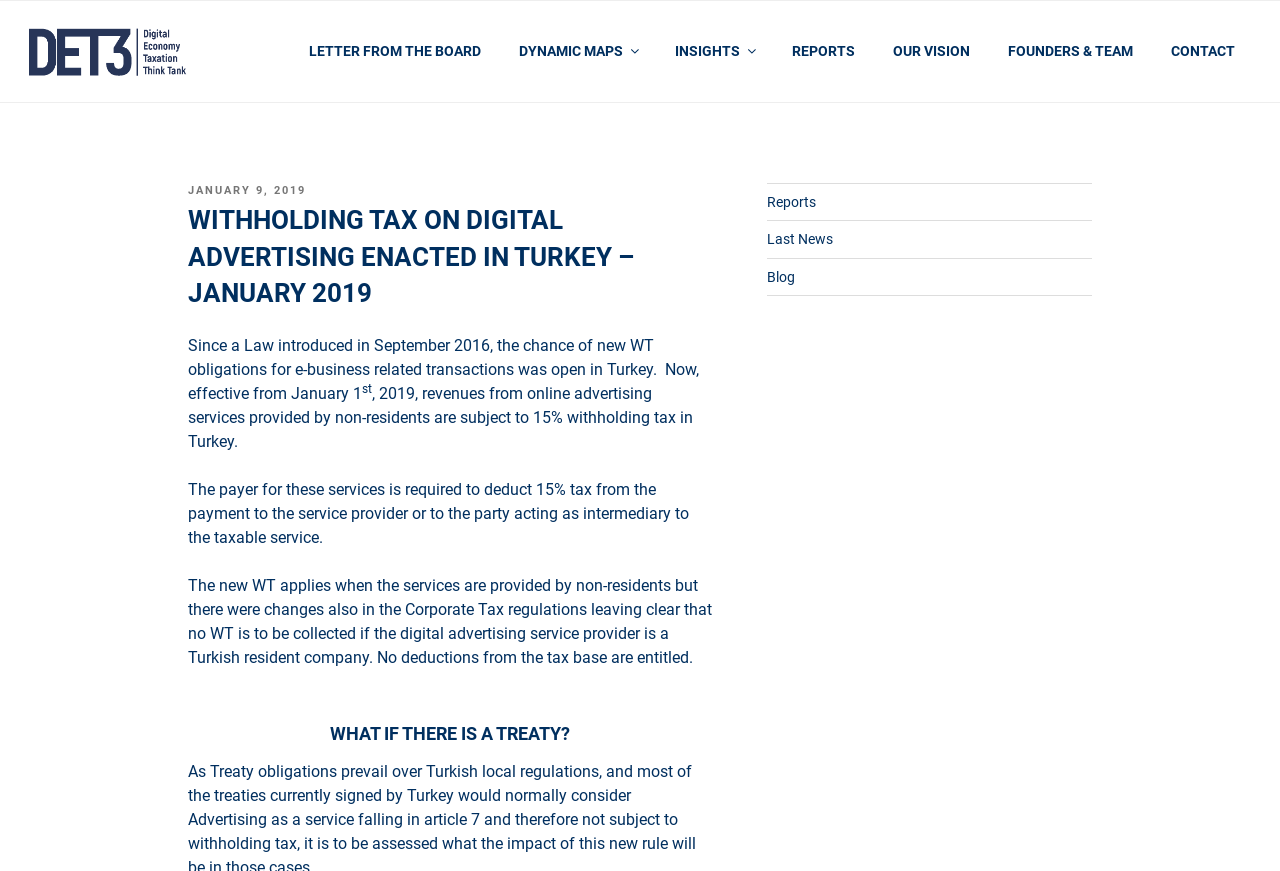Please specify the bounding box coordinates of the area that should be clicked to accomplish the following instruction: "View the blog sidebar". The coordinates should consist of four float numbers between 0 and 1, i.e., [left, top, right, bottom].

[0.599, 0.21, 0.853, 0.42]